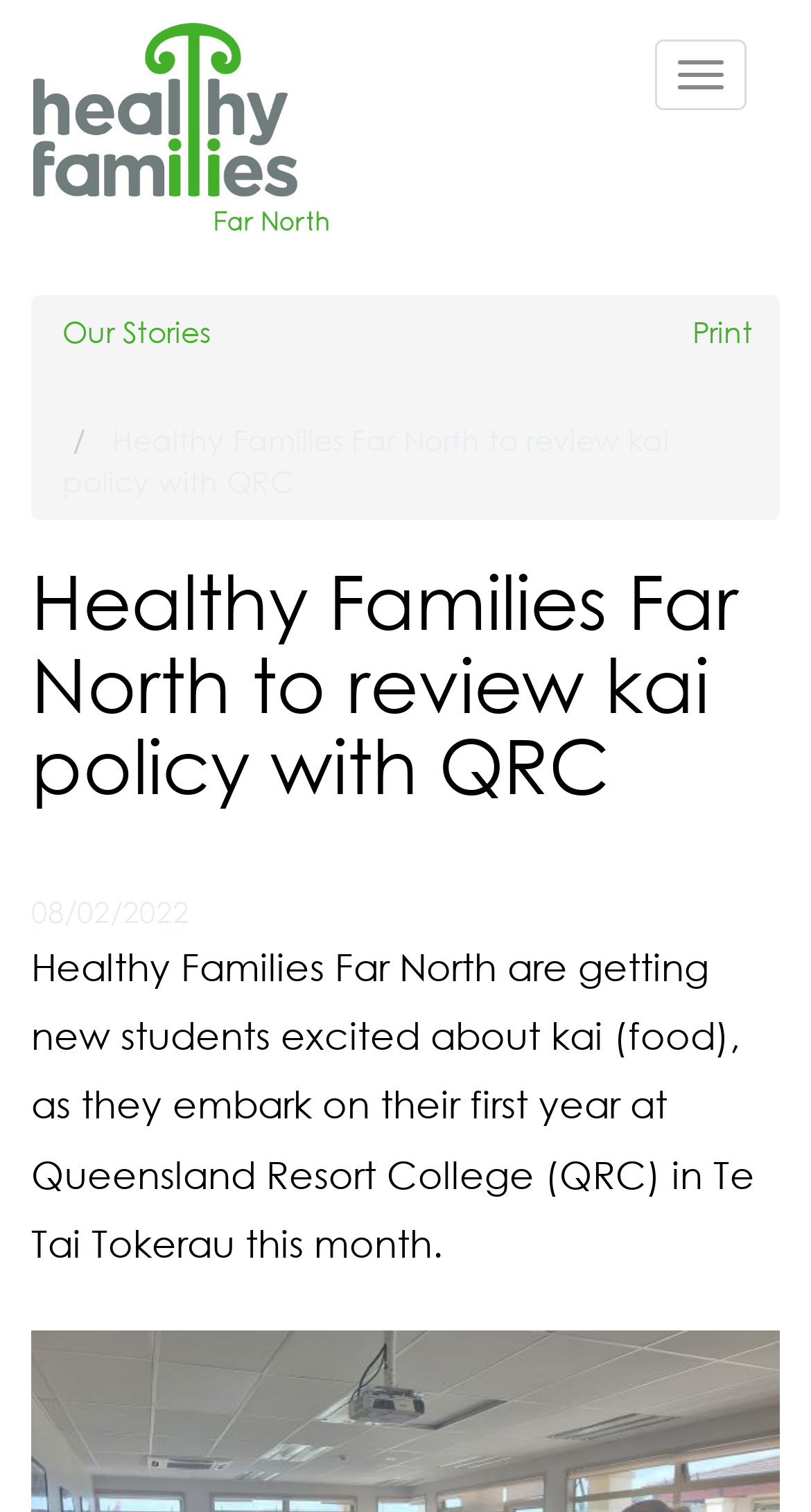With reference to the screenshot, provide a detailed response to the question below:
What is the name of the organization reviewing kai policy?

The name of the organization can be found in the link 'Healthy Families Far North' at the top of the webpage, which is also the title of the webpage.